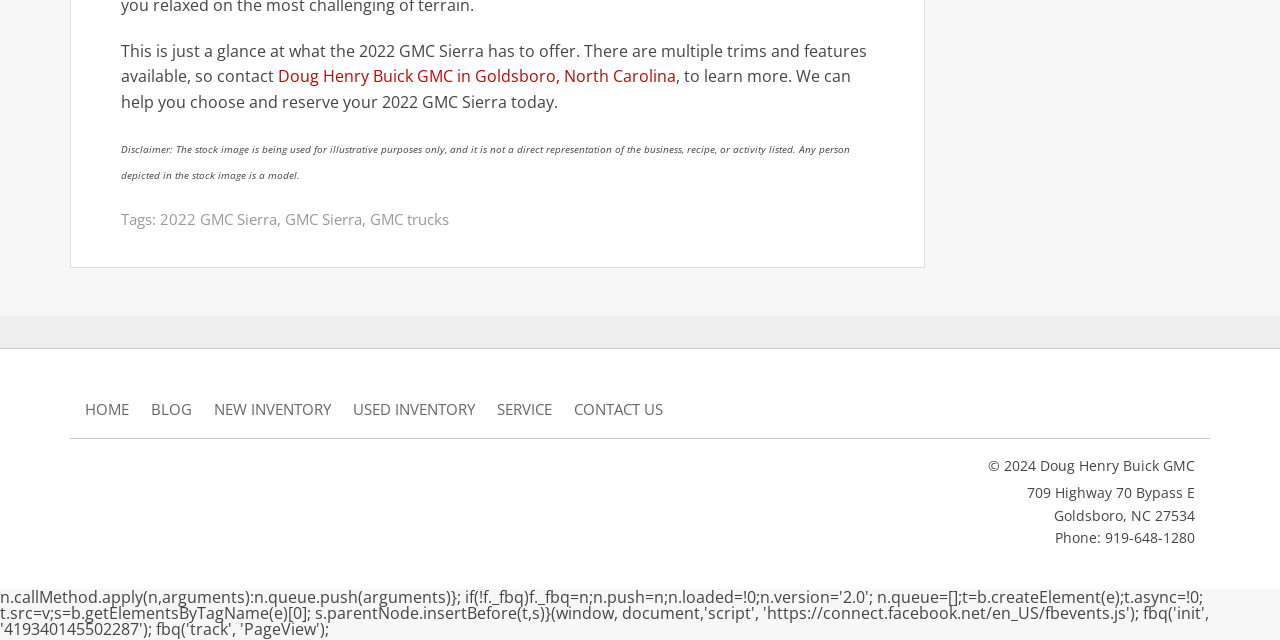Please provide a brief answer to the following inquiry using a single word or phrase:
What is the purpose of the disclaimer?

To clarify the use of stock images